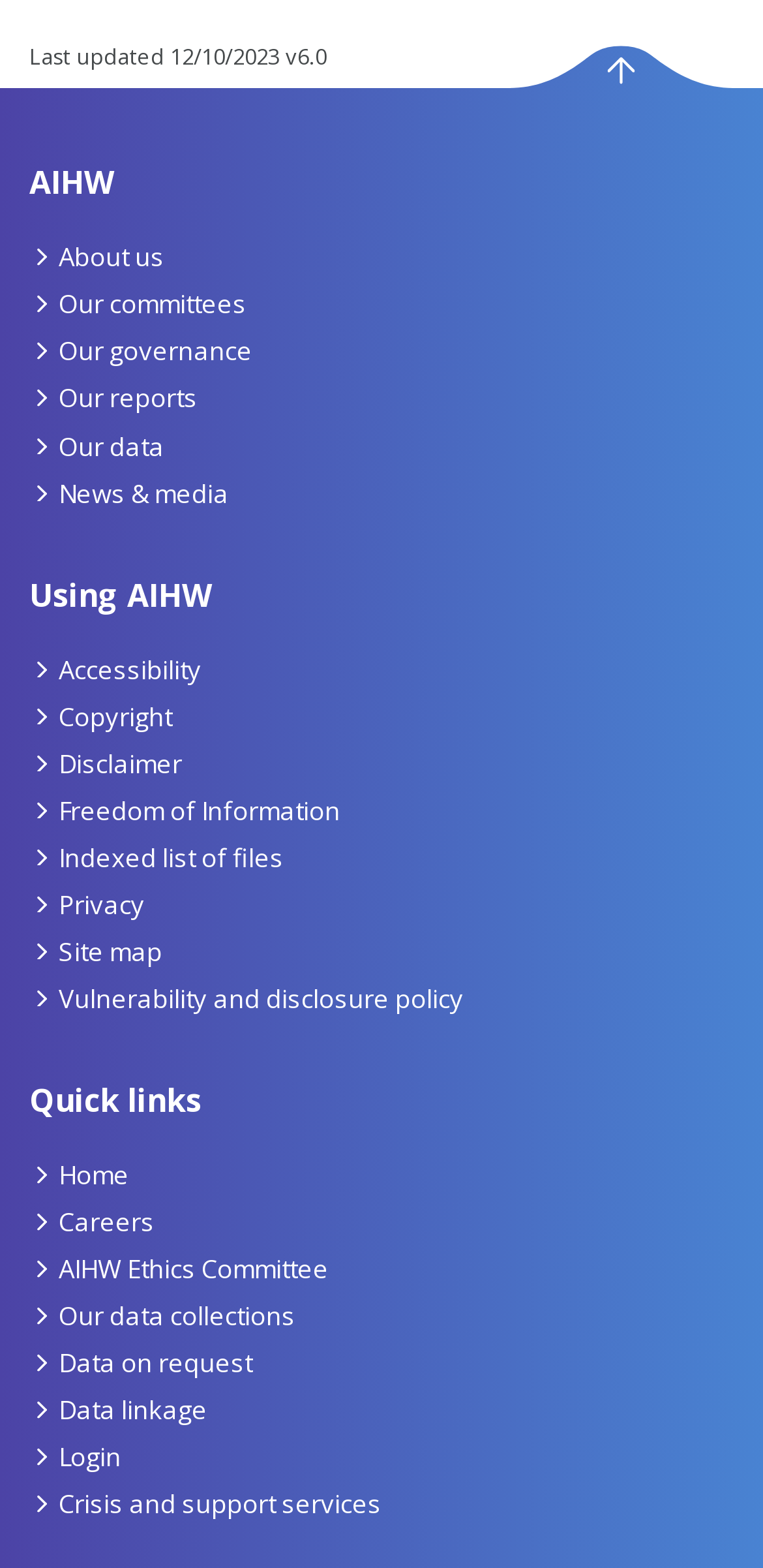Determine the bounding box coordinates of the region I should click to achieve the following instruction: "View Jane O'Reilly's V-card". Ensure the bounding box coordinates are four float numbers between 0 and 1, i.e., [left, top, right, bottom].

None